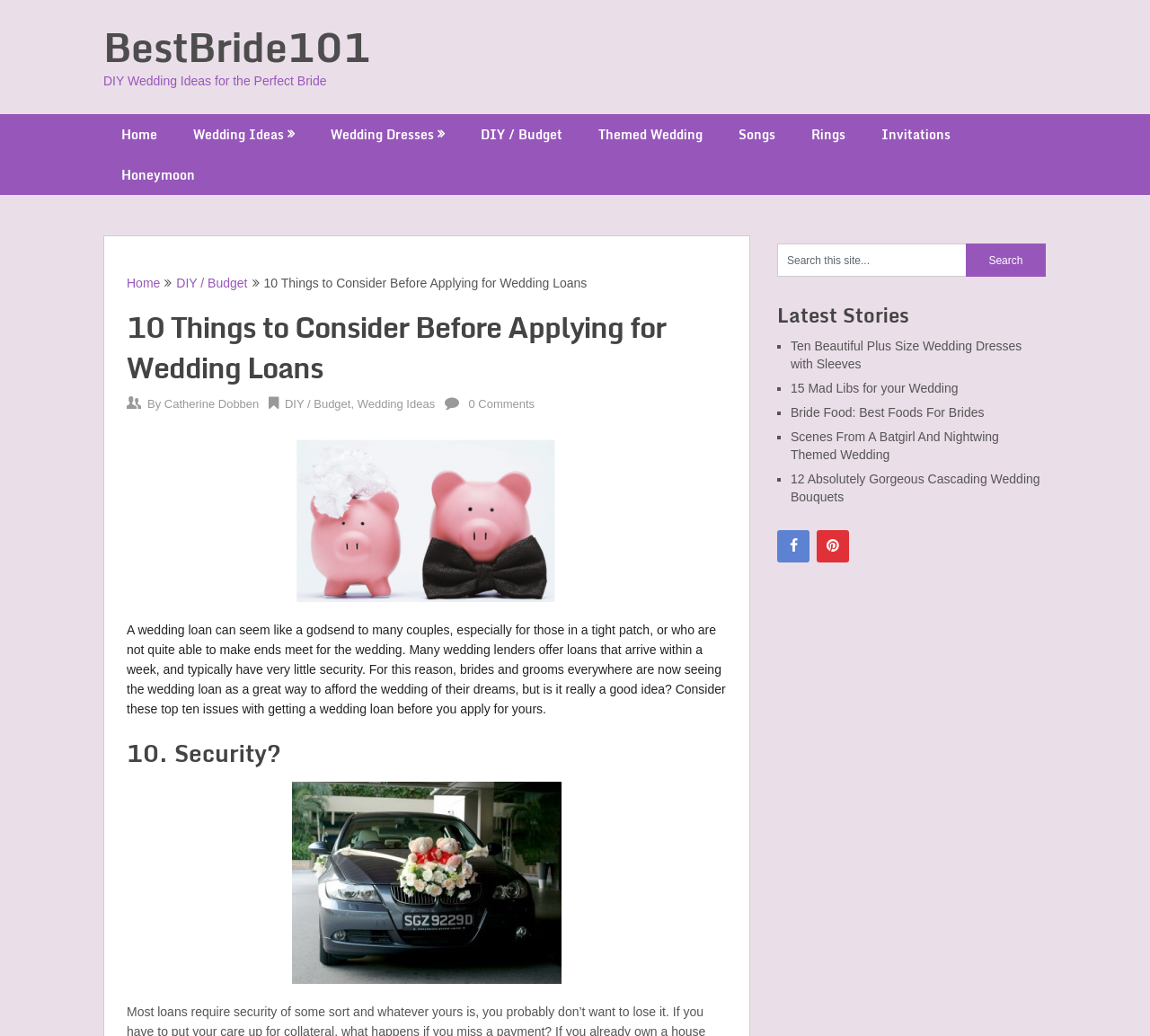What is the purpose of the search box?
Carefully examine the image and provide a detailed answer to the question.

The search box is located at the bottom of the webpage and is used to search for content within the website, as indicated by the placeholder text 'Search this site...'.